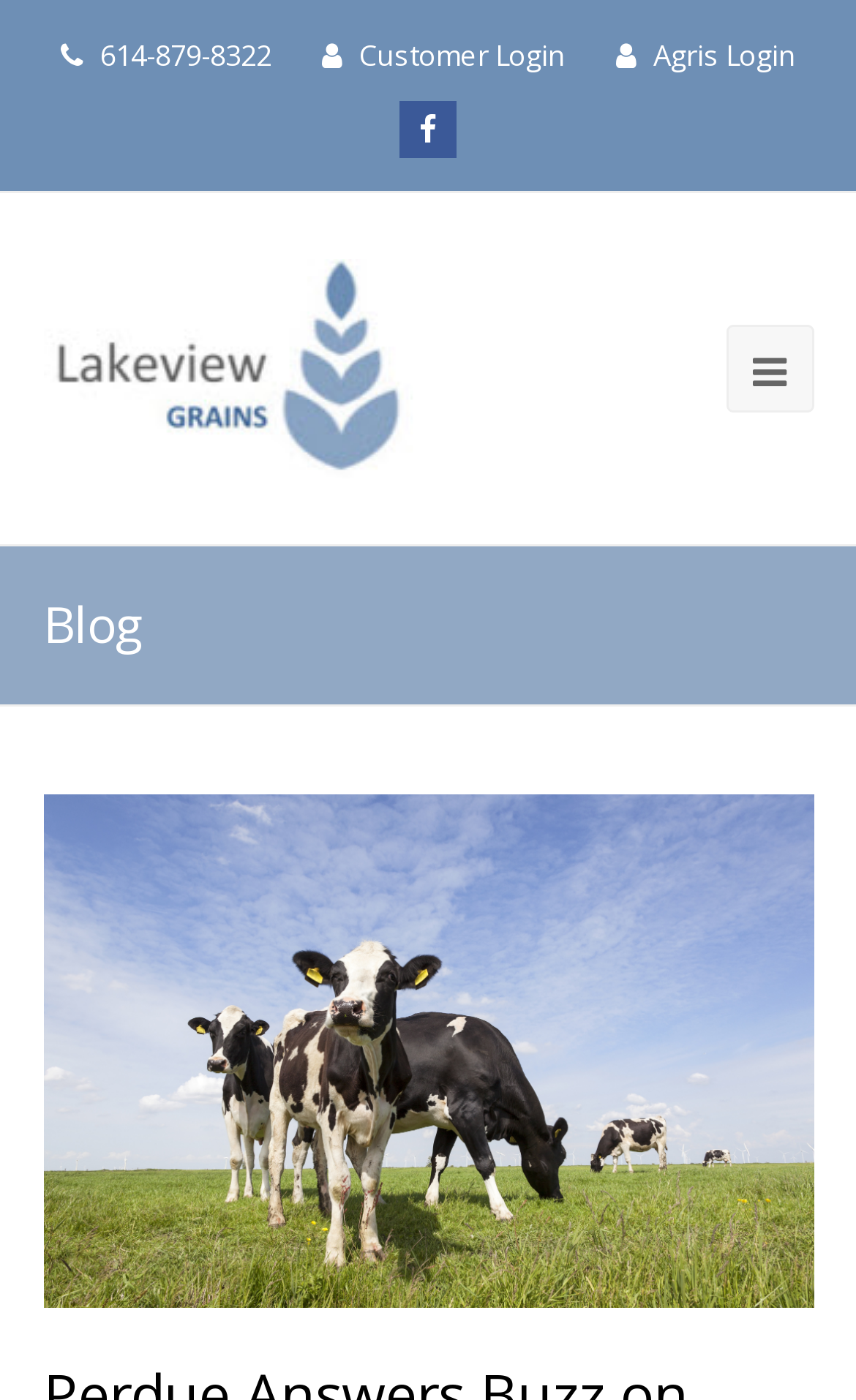Extract the text of the main heading from the webpage.

Perdue Answers Buzz on Hemp in Animal Feed